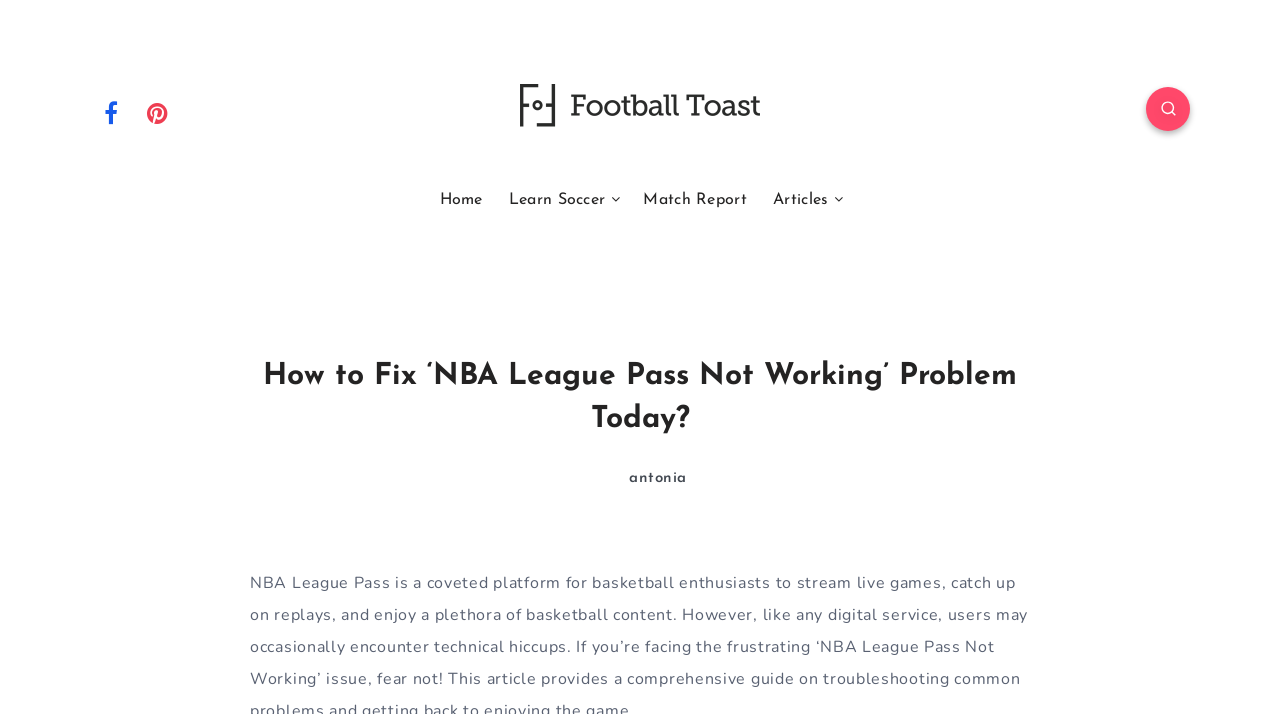Please provide the bounding box coordinates for the UI element as described: "Match Report". The coordinates must be four floats between 0 and 1, represented as [left, top, right, bottom].

[0.503, 0.266, 0.584, 0.294]